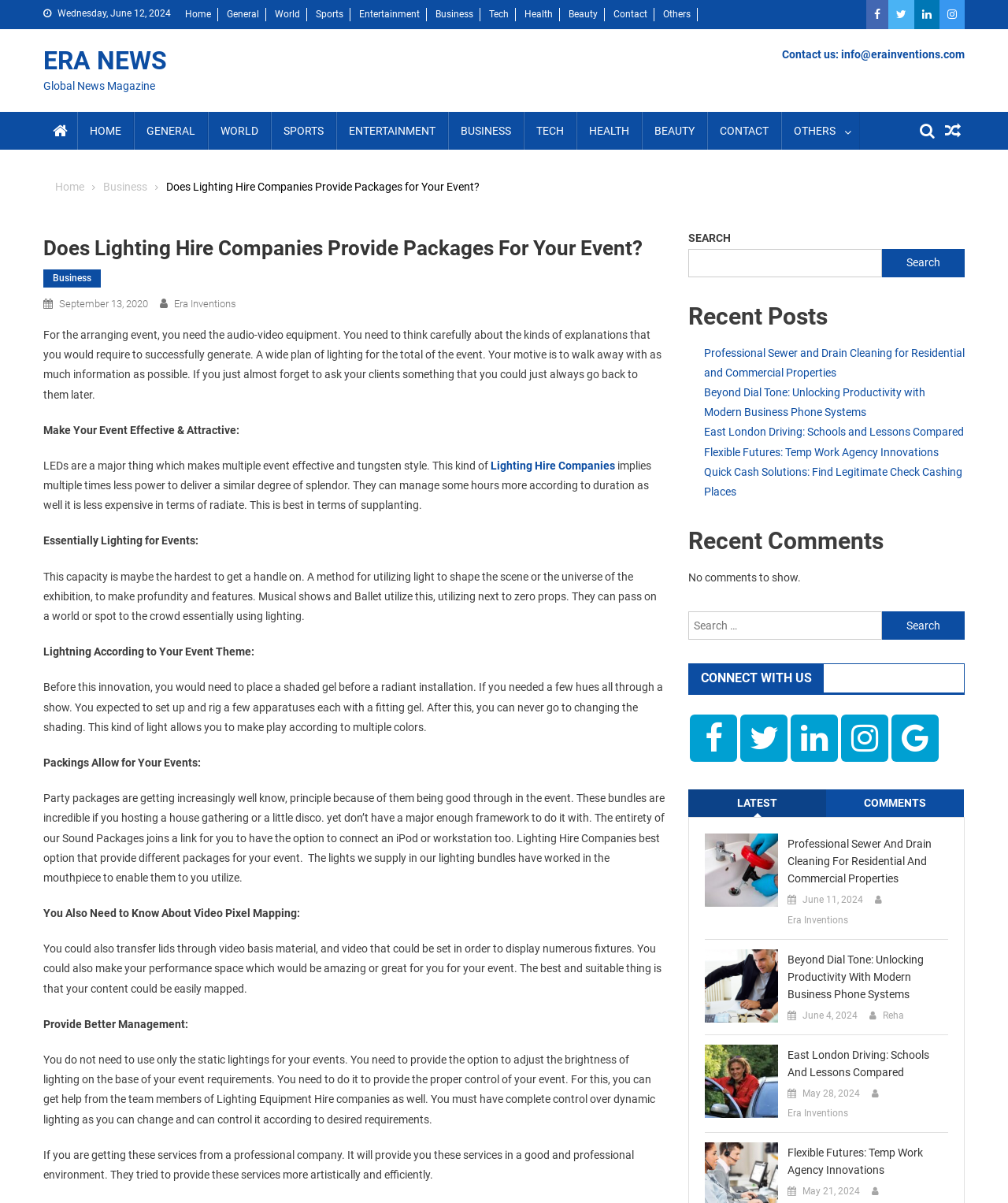Please find the bounding box coordinates of the element that needs to be clicked to perform the following instruction: "Check the 'Business' category". The bounding box coordinates should be four float numbers between 0 and 1, represented as [left, top, right, bottom].

[0.432, 0.007, 0.47, 0.016]